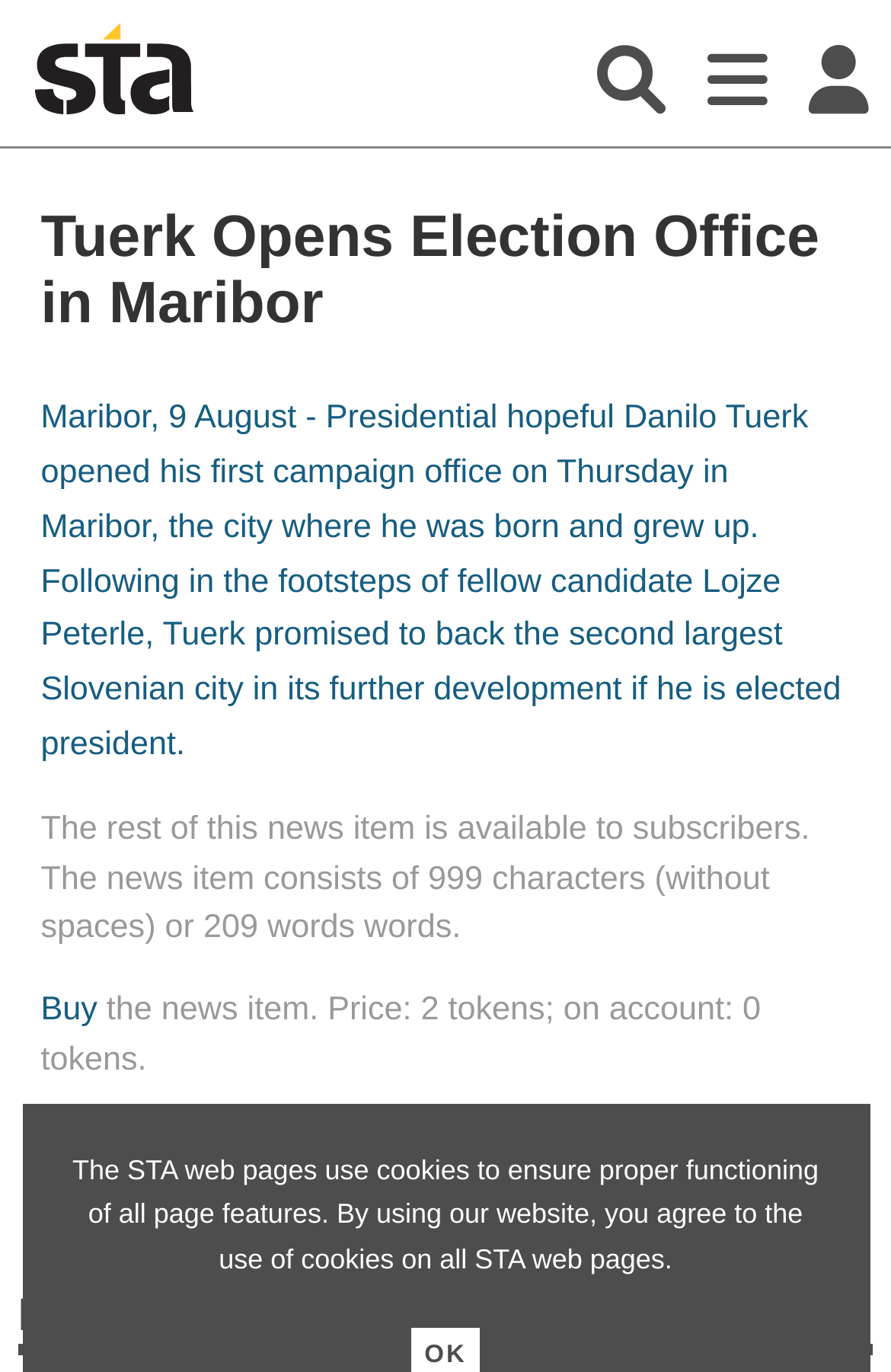Provide a brief response to the question using a single word or phrase: 
What is the price of the news item?

2 tokens